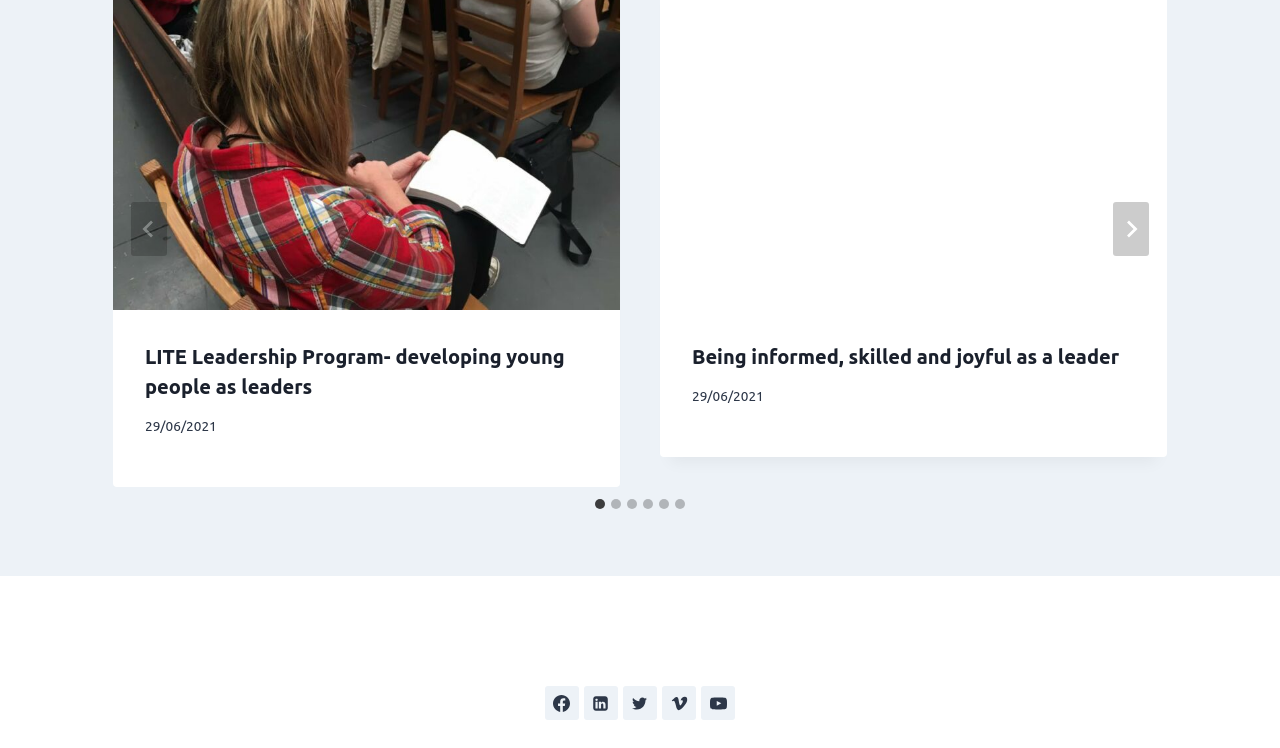Highlight the bounding box coordinates of the region I should click on to meet the following instruction: "Visit Facebook".

[0.426, 0.917, 0.452, 0.963]